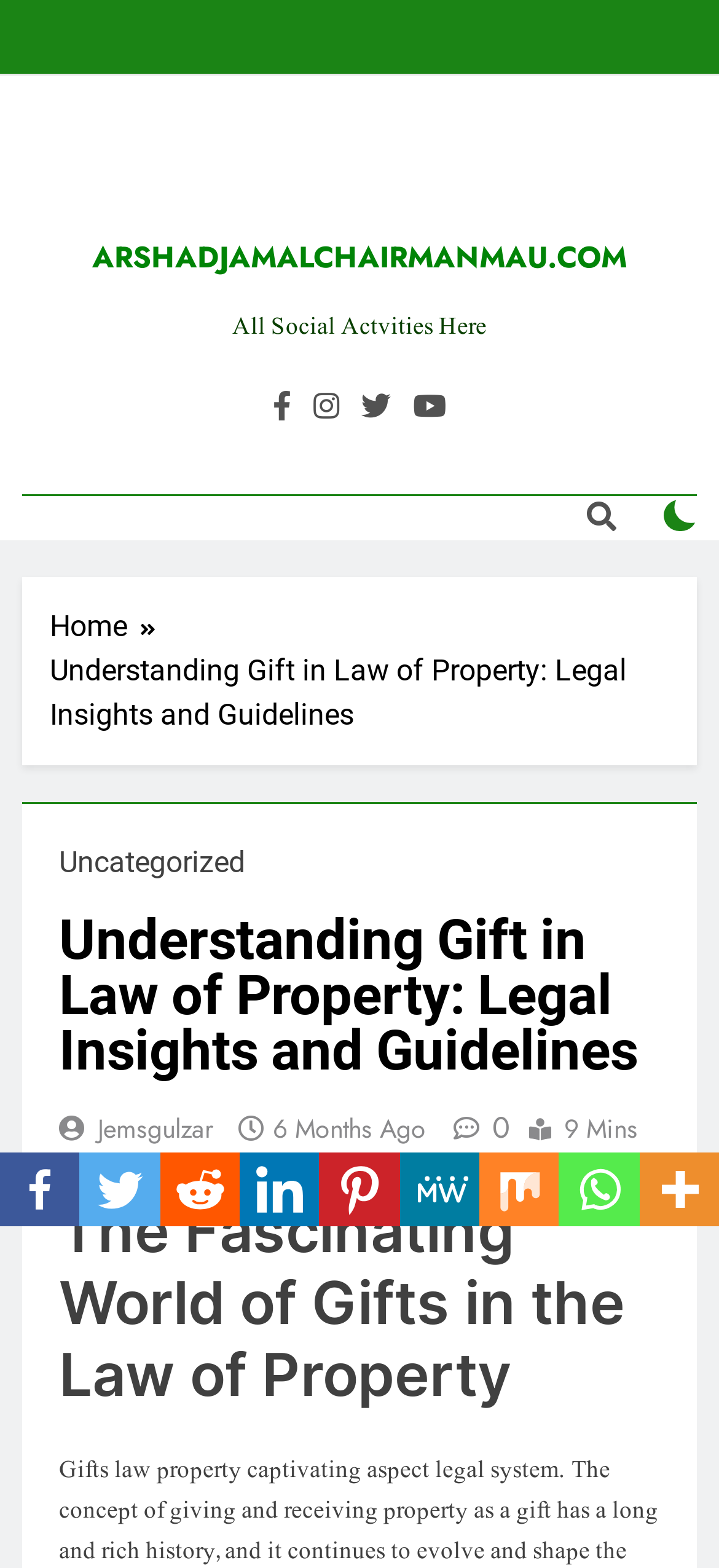Please find the main title text of this webpage.

Understanding Gift in Law of Property: Legal Insights and Guidelines